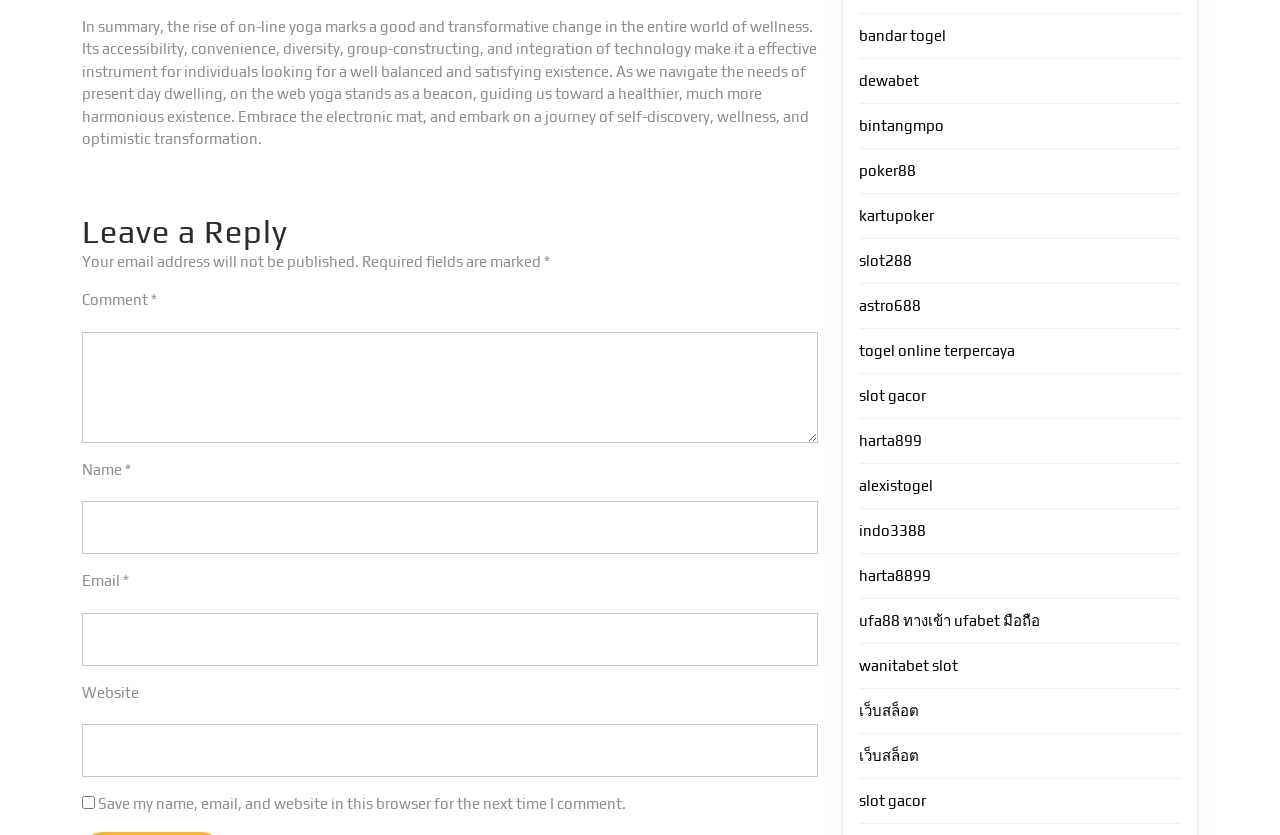Identify the bounding box coordinates of the clickable region to carry out the given instruction: "Click the link 'bandar togel'".

[0.671, 0.033, 0.739, 0.053]